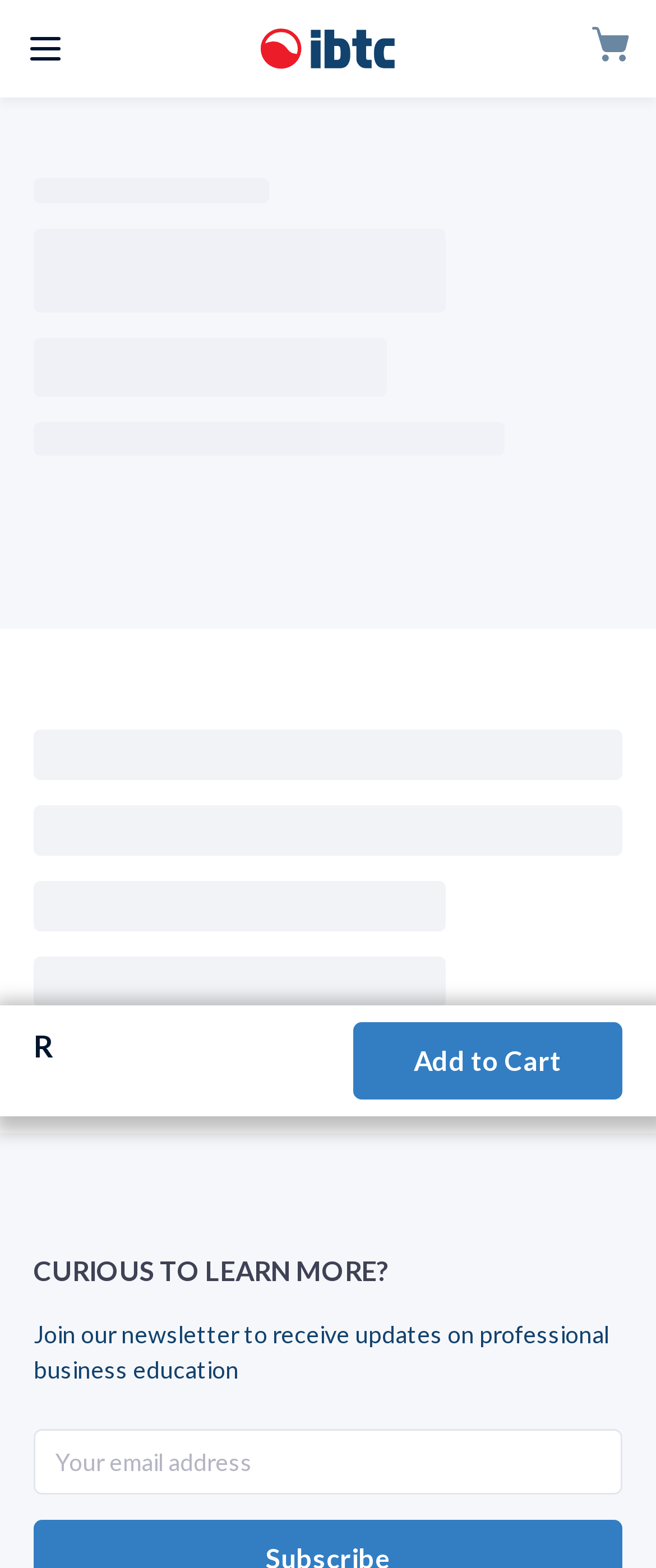Please answer the following question using a single word or phrase: 
What is the theme of the images on the website?

Business Education